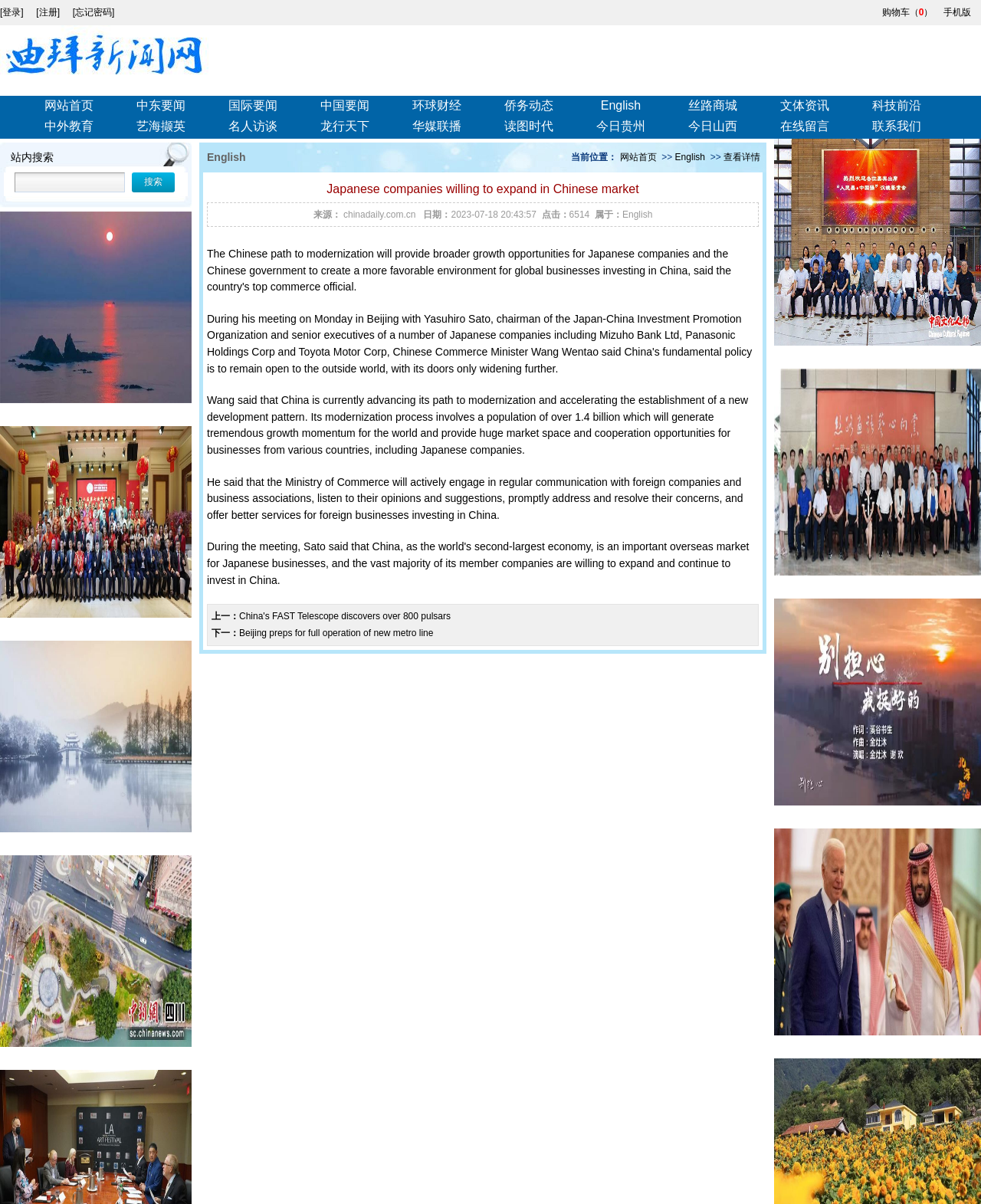Analyze the image and answer the question with as much detail as possible: 
What is the date of the article?

The date of the article can be found at the bottom of the article, where it is stated '日期：2023-07-18 20:43:57'.